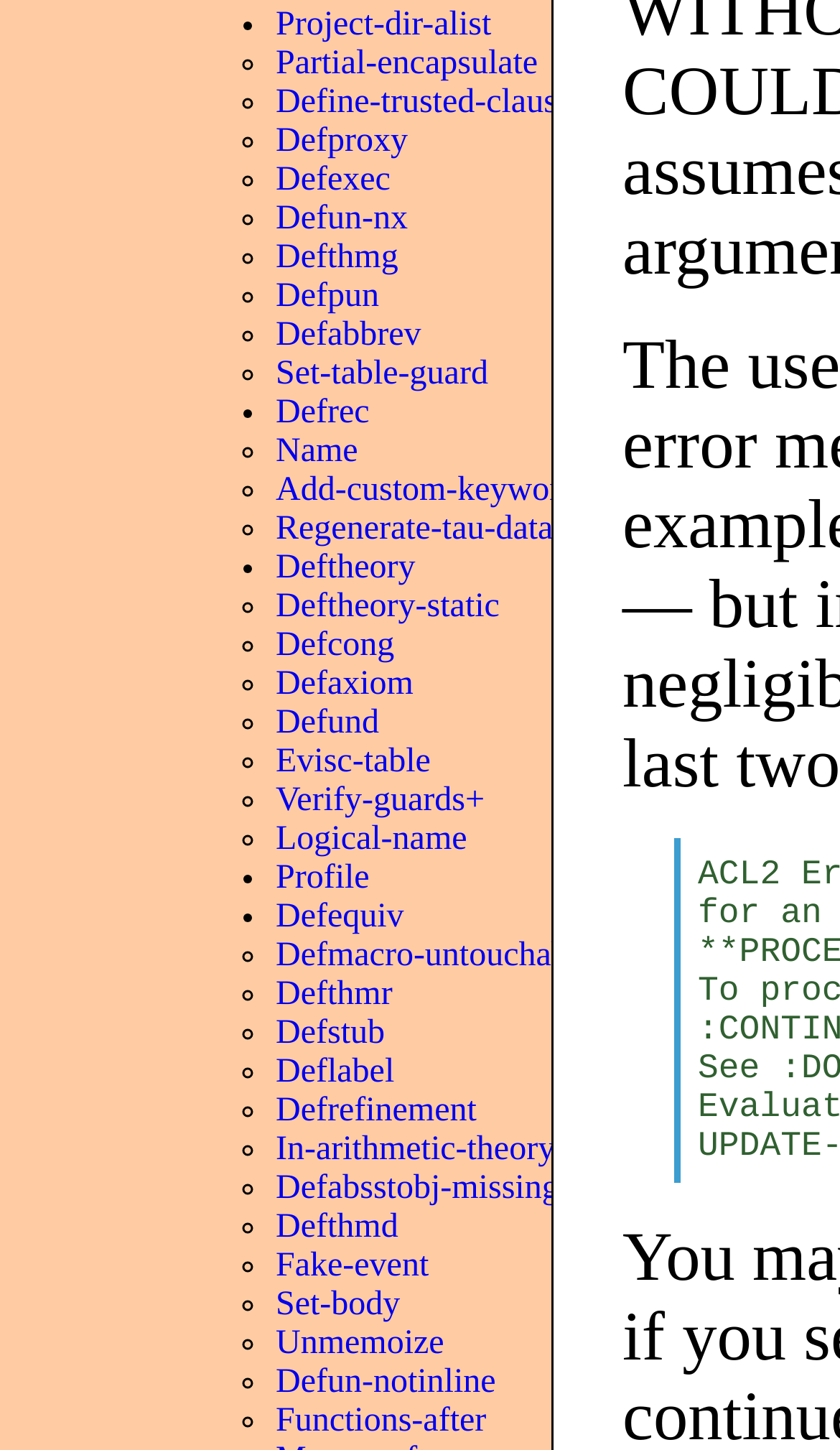Find the bounding box coordinates of the clickable element required to execute the following instruction: "Explore Defabbrev". Provide the coordinates as four float numbers between 0 and 1, i.e., [left, top, right, bottom].

[0.328, 0.218, 0.501, 0.244]